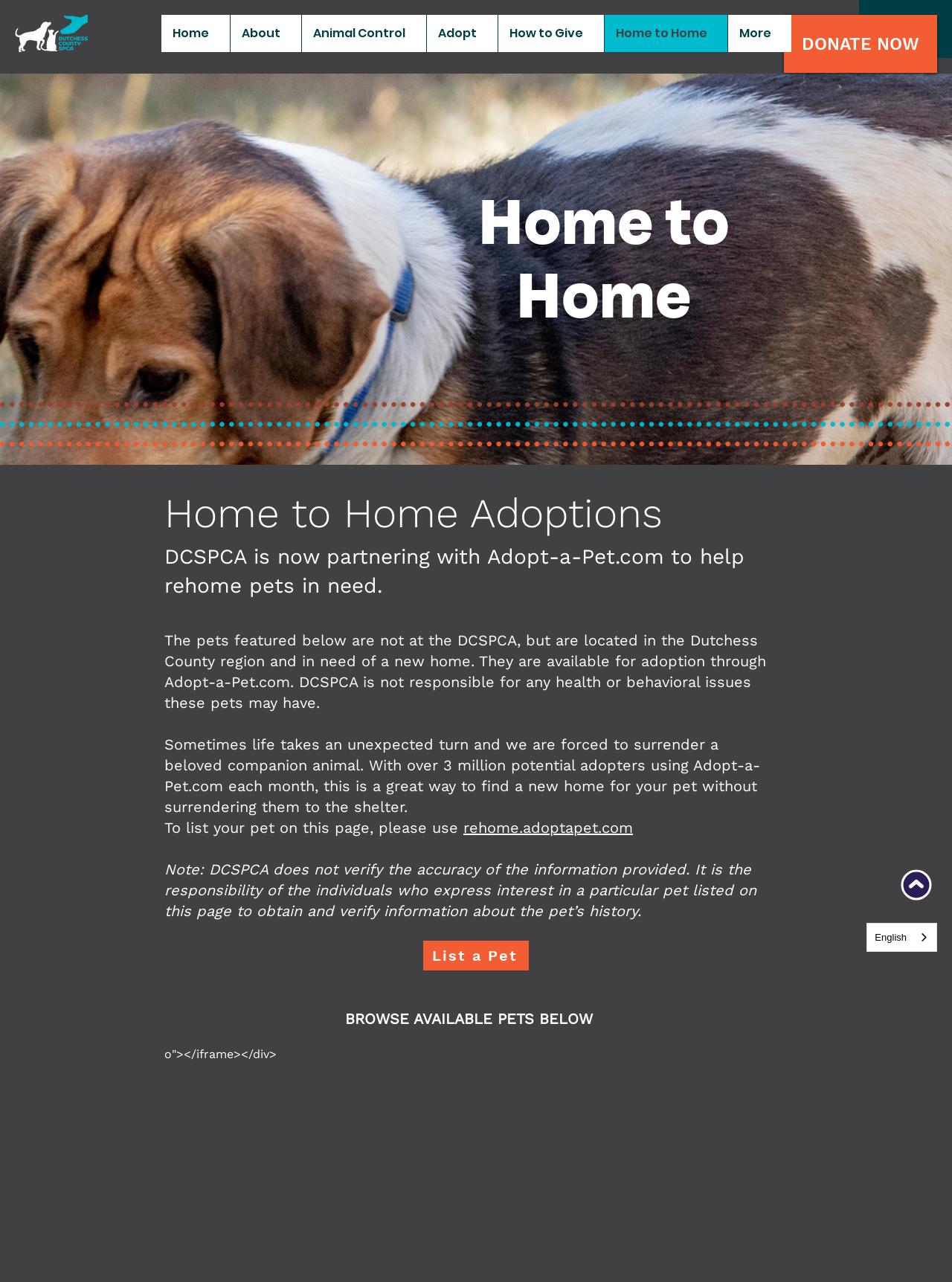Please identify the bounding box coordinates of the clickable area that will fulfill the following instruction: "List a Pet". The coordinates should be in the format of four float numbers between 0 and 1, i.e., [left, top, right, bottom].

[0.445, 0.734, 0.555, 0.757]